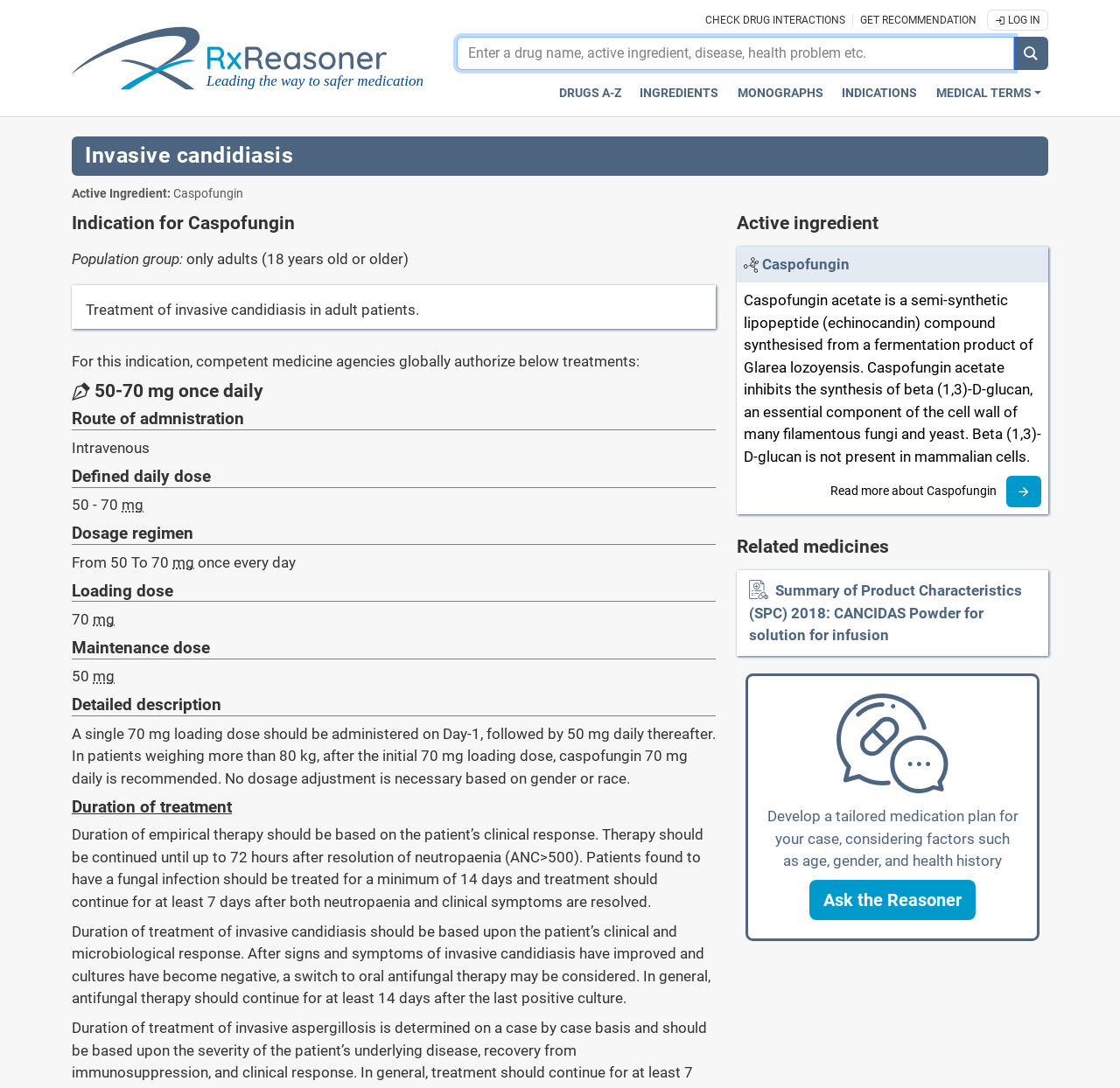Please answer the following question using a single word or phrase: 
What is the loading dose of Caspofungin?

70 mg